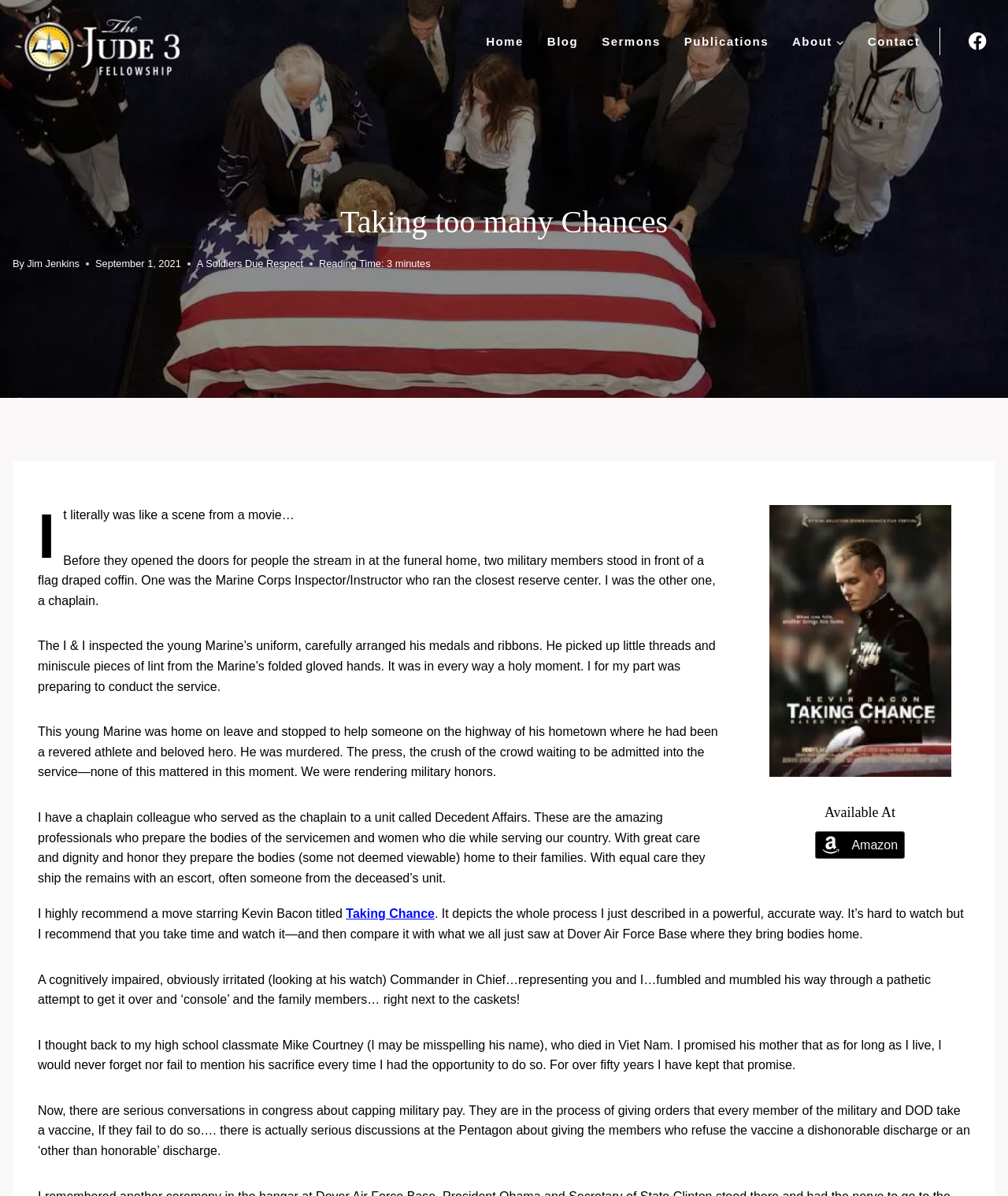What is the name of the movie recommended by the author?
Please use the image to deliver a detailed and complete answer.

I found the answer by reading the static text element that mentions the movie title 'Taking Chance' and the author's recommendation to watch it.